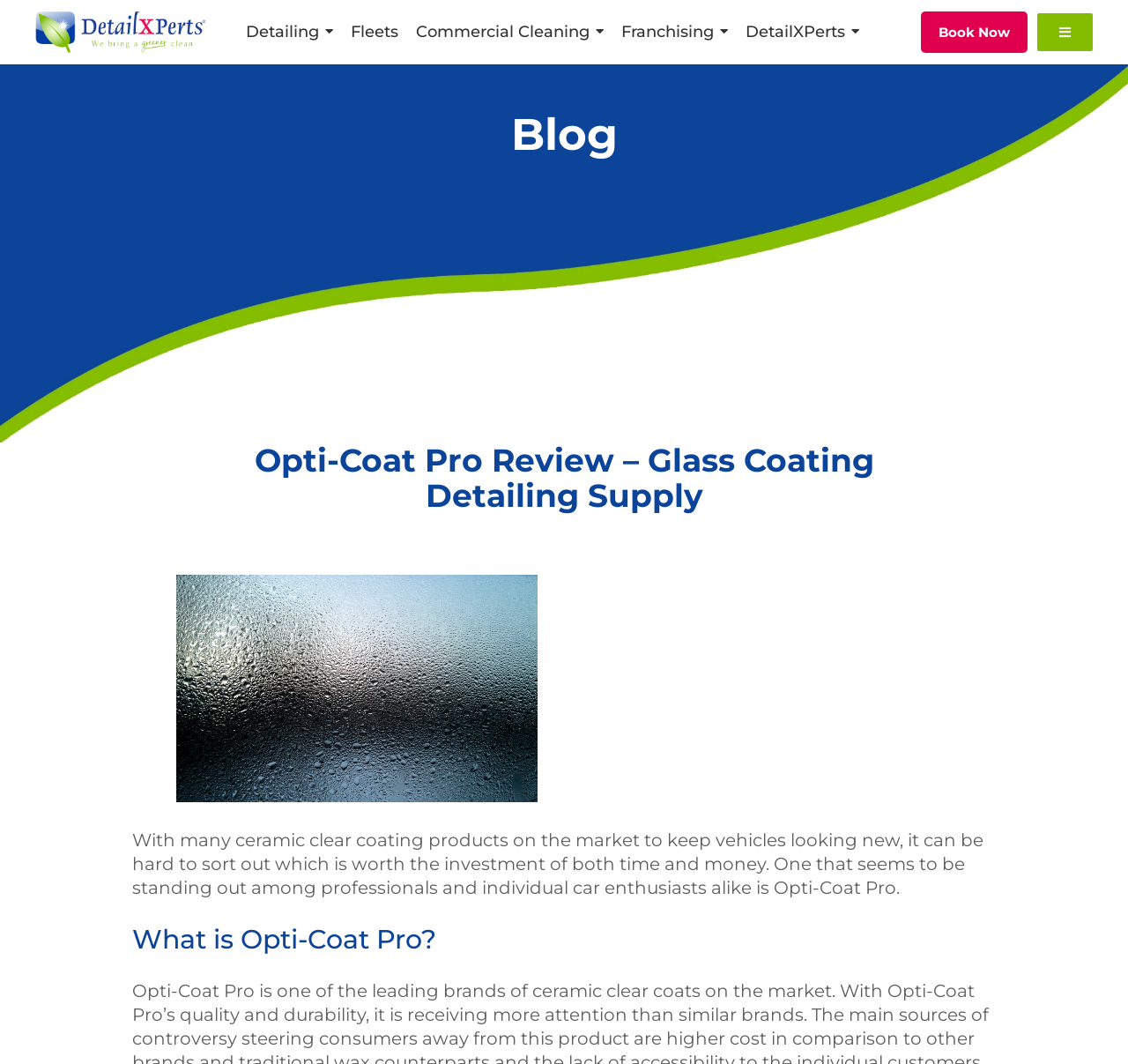How many links are in the top navigation bar?
Examine the image and give a concise answer in one word or a short phrase.

6